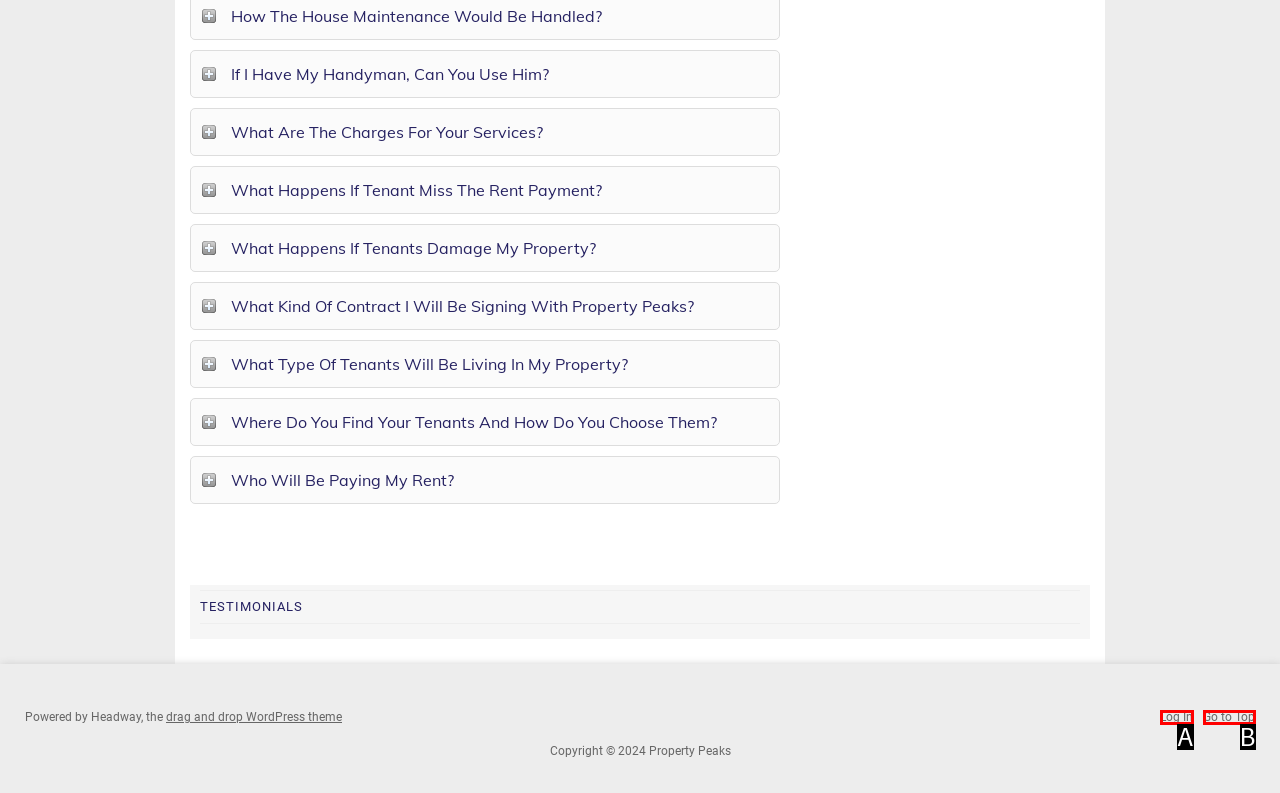Select the option that fits this description: alt="Autoscript"
Answer with the corresponding letter directly.

None